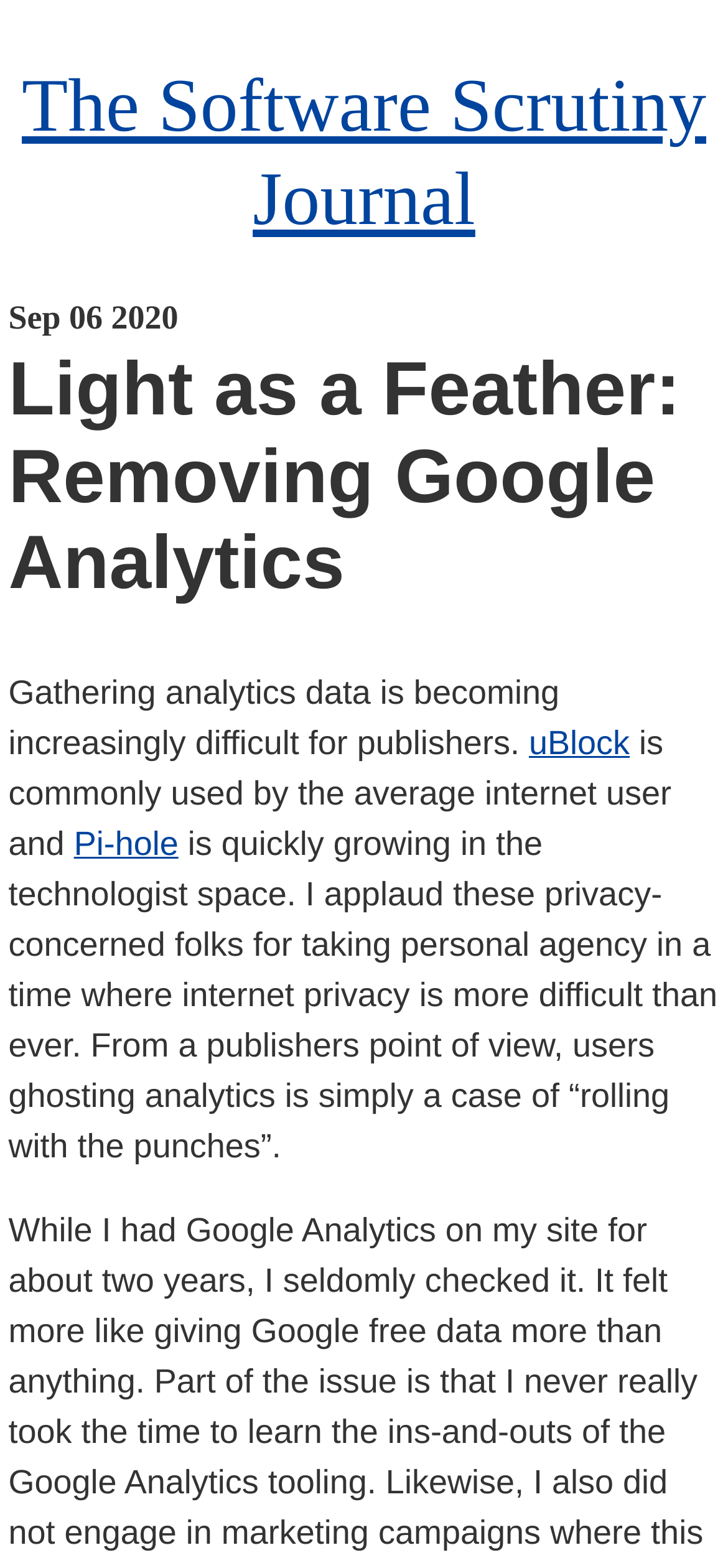Create an elaborate caption for the webpage.

The webpage appears to be a blog post or article titled "Light as a Feather: Removing Google Analytics" from "The Software Scrutiny Journal". At the top of the page, there is a link to the journal's main page, accompanied by a heading with the journal's name and a secondary heading with the publication date, "Sep 06 2020". 

Below the title, there is a main heading that repeats the title of the article. The article's content starts with a paragraph of text that discusses the challenges of gathering analytics data for publishers. This paragraph is interrupted by a link to "uBlock", and then continues with a mention of "Pi-hole", another link, which is described as growing in popularity among technologists concerned with internet privacy. The paragraph concludes with the author's perspective on users blocking analytics from a publisher's point of view.

There are three links on the page, one to the journal's main page, and two to external tools, "uBlock" and "Pi-hole". The text is organized in a clear and readable manner, with headings and paragraphs that guide the reader through the content.